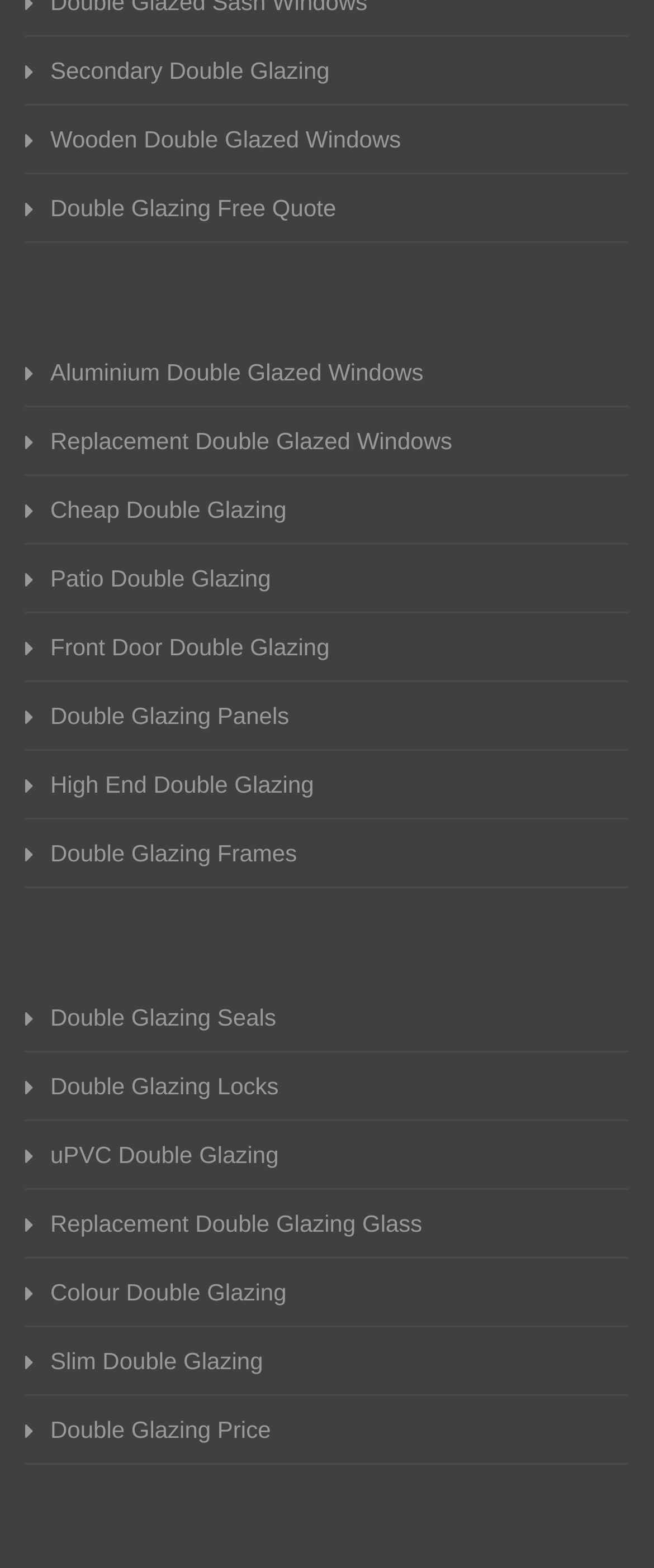Provide your answer in a single word or phrase: 
What is the layout of the links on this webpage?

Vertical list